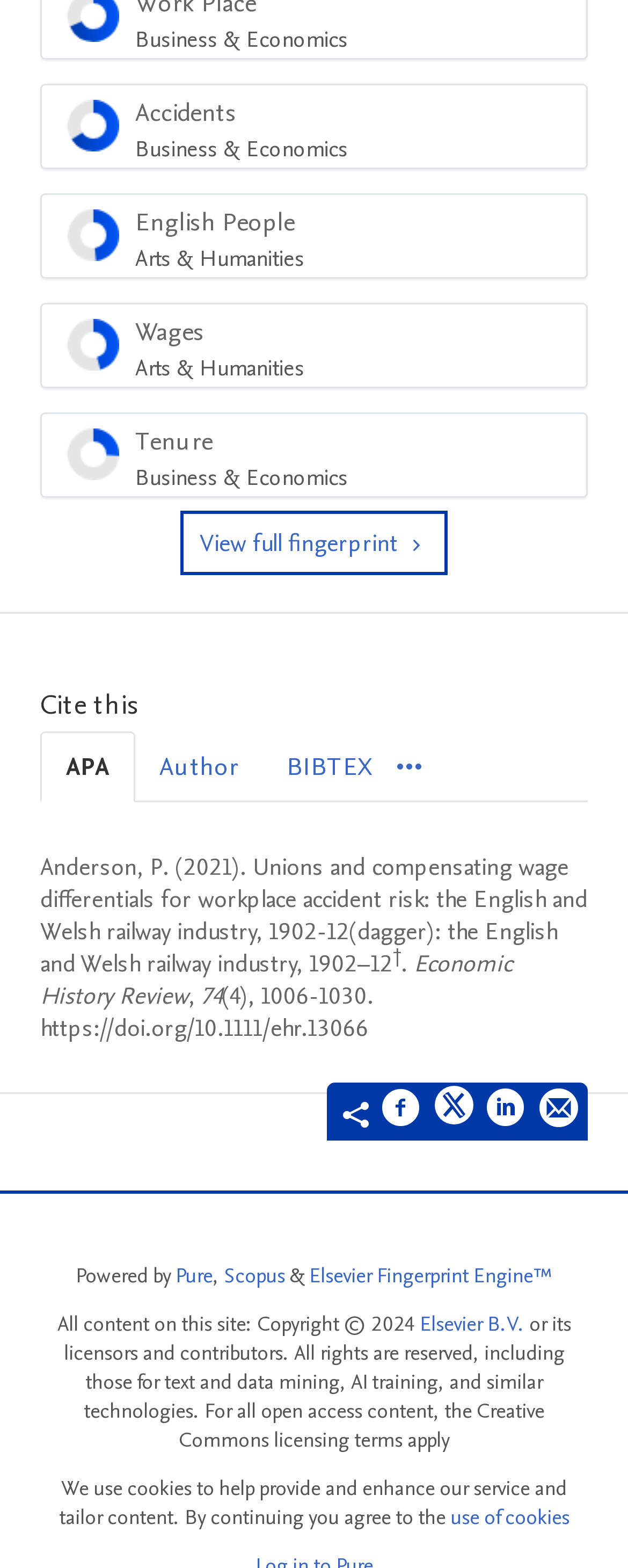Select the bounding box coordinates of the element I need to click to carry out the following instruction: "View article details".

[0.064, 0.542, 0.936, 0.666]